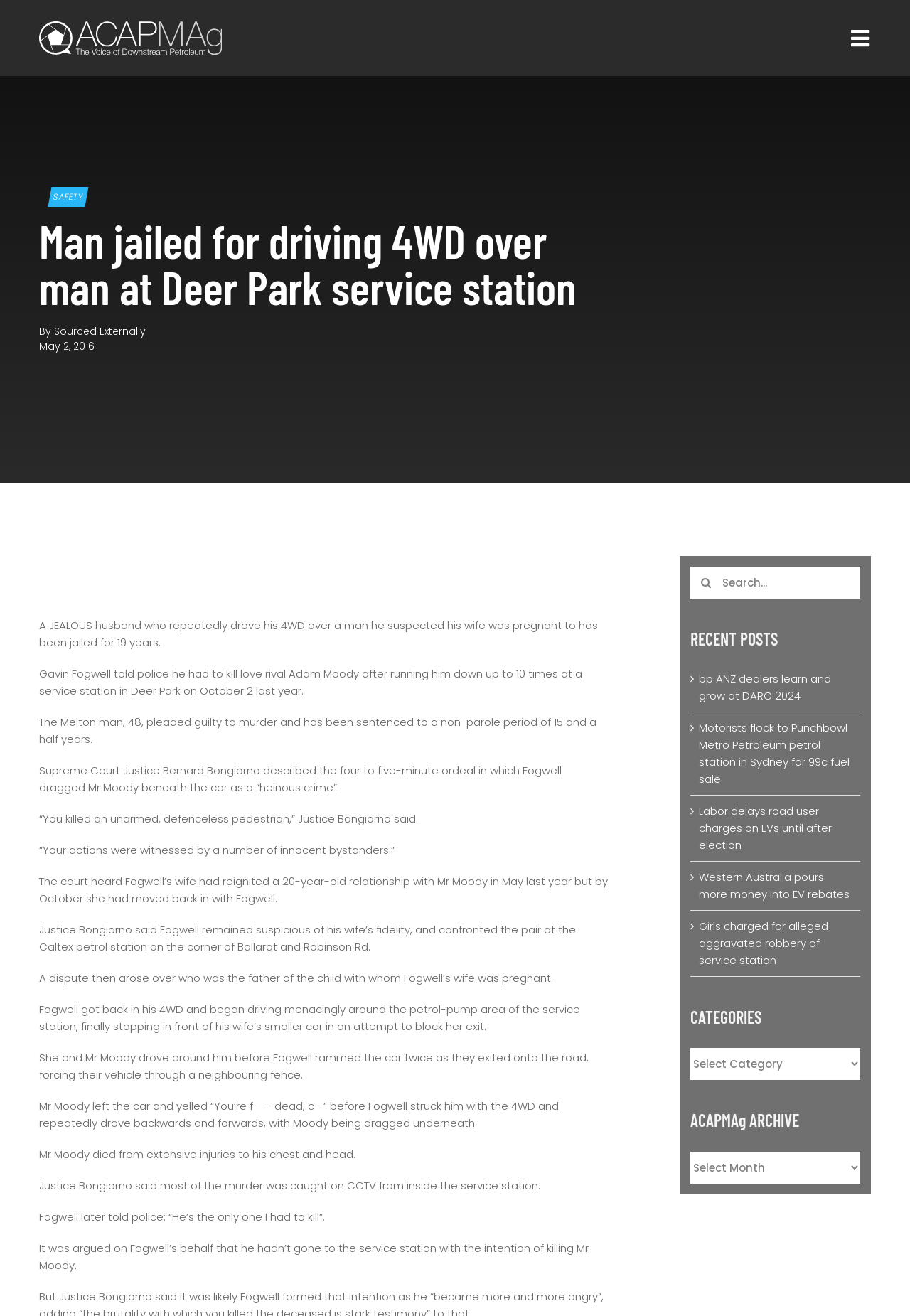Please identify the bounding box coordinates of the region to click in order to complete the task: "Go to the ABOUT page". The coordinates must be four float numbers between 0 and 1, specified as [left, top, right, bottom].

[0.0, 0.048, 1.0, 0.078]